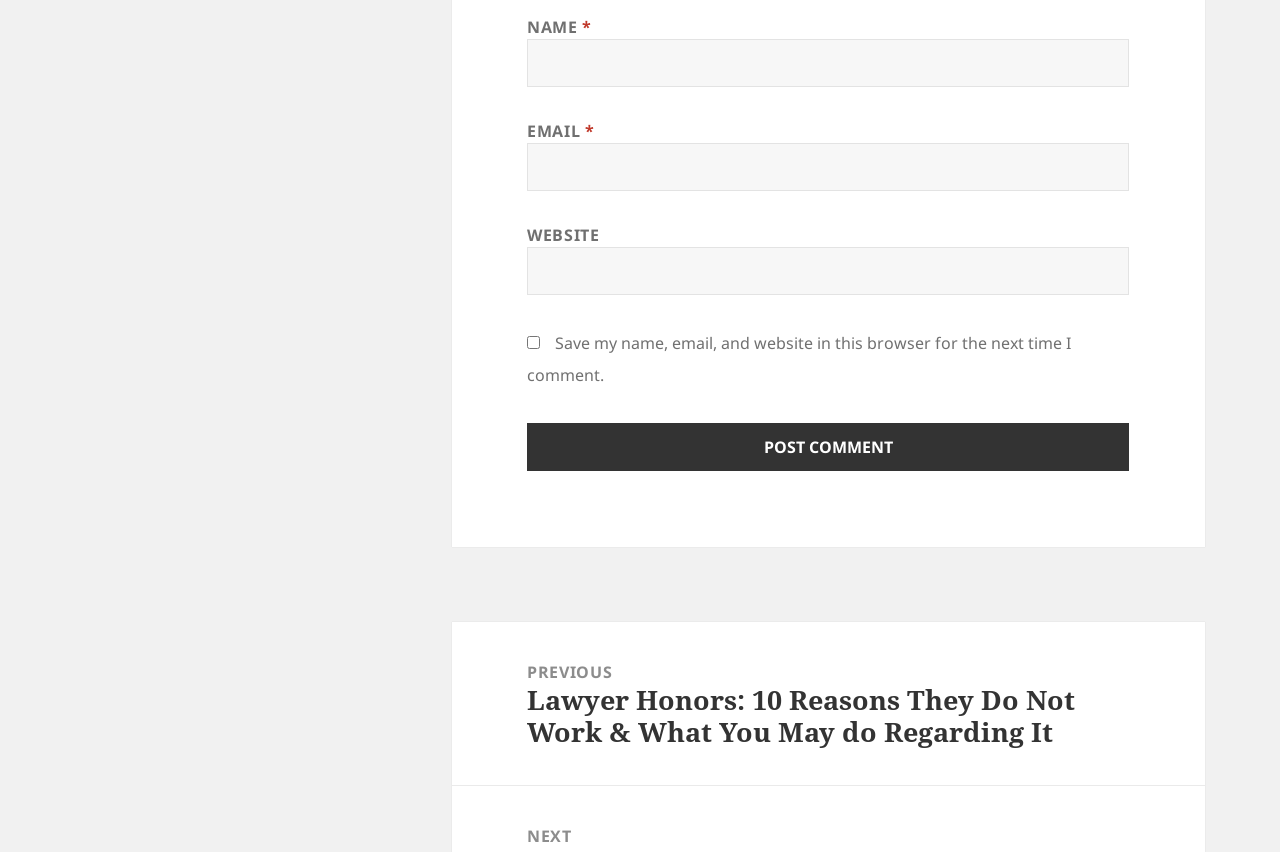Please analyze the image and provide a thorough answer to the question:
What is the button text?

The button element has a StaticText child element with the text 'POST COMMENT', which indicates that the button's text is 'Post Comment'.